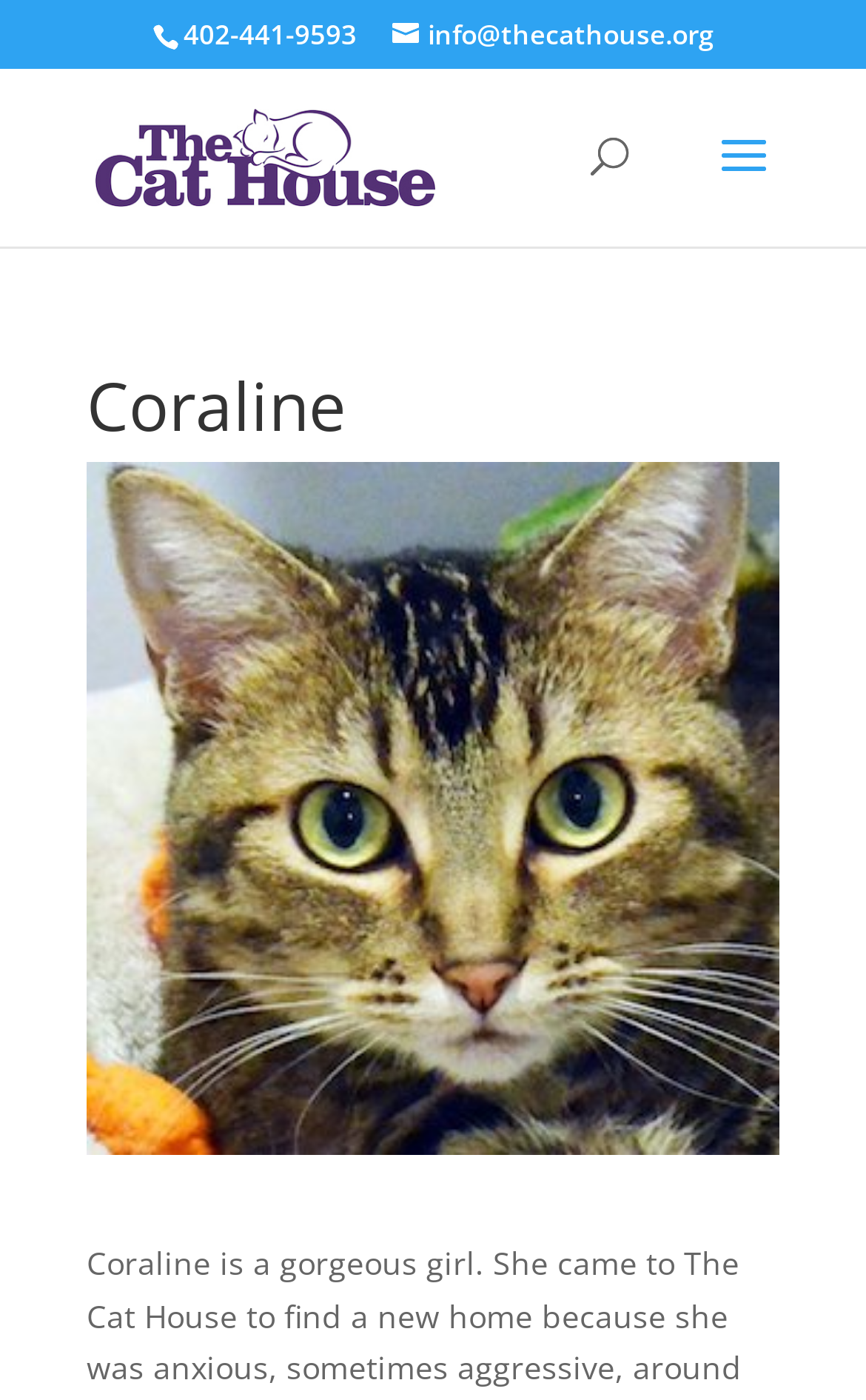Refer to the screenshot and answer the following question in detail:
What is the phone number?

I found the phone number by looking at the static text element with the bounding box coordinates [0.212, 0.011, 0.412, 0.038], which contains the phone number '402-441-9593'.